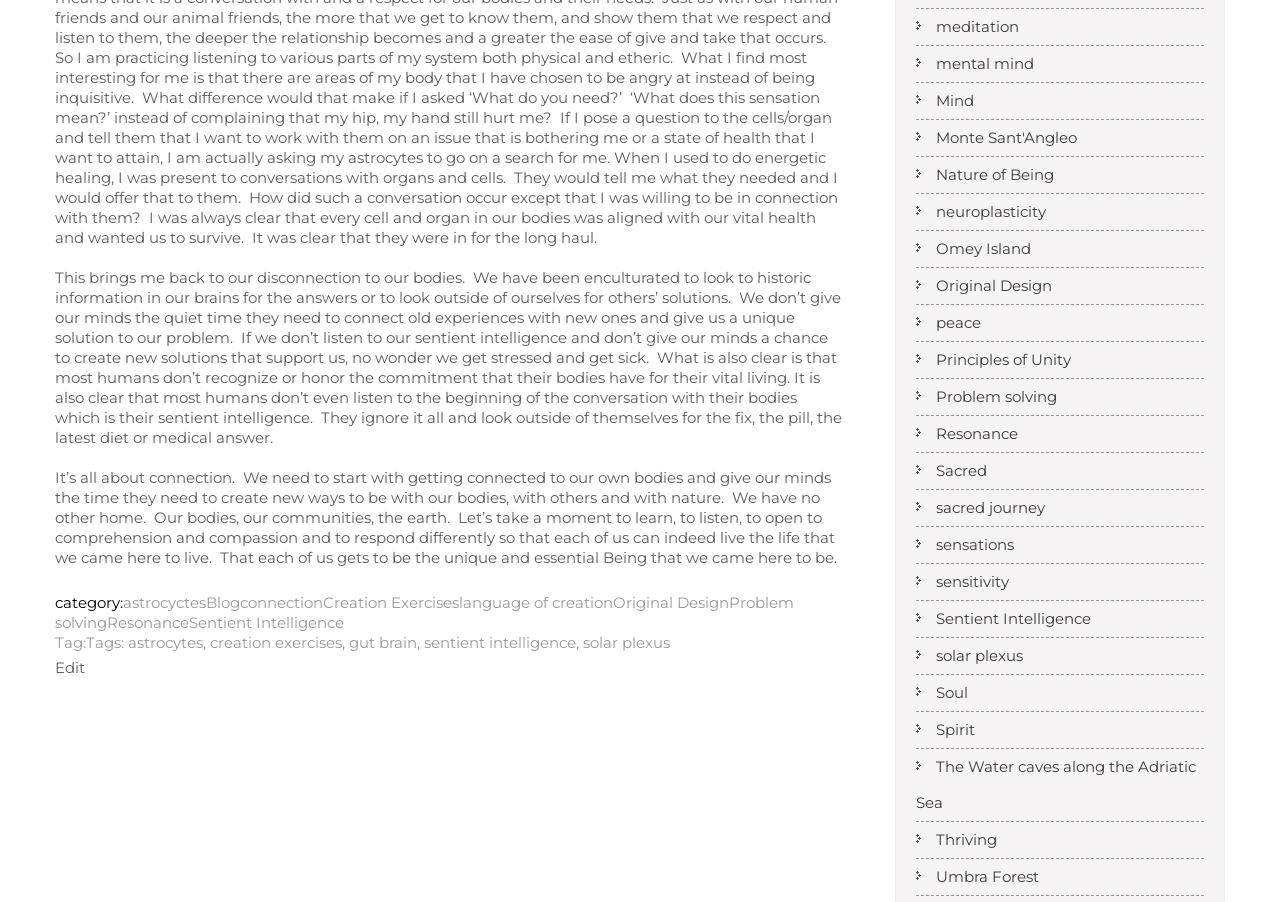Provide a one-word or brief phrase answer to the question:
How many categories are listed on the webpage?

9